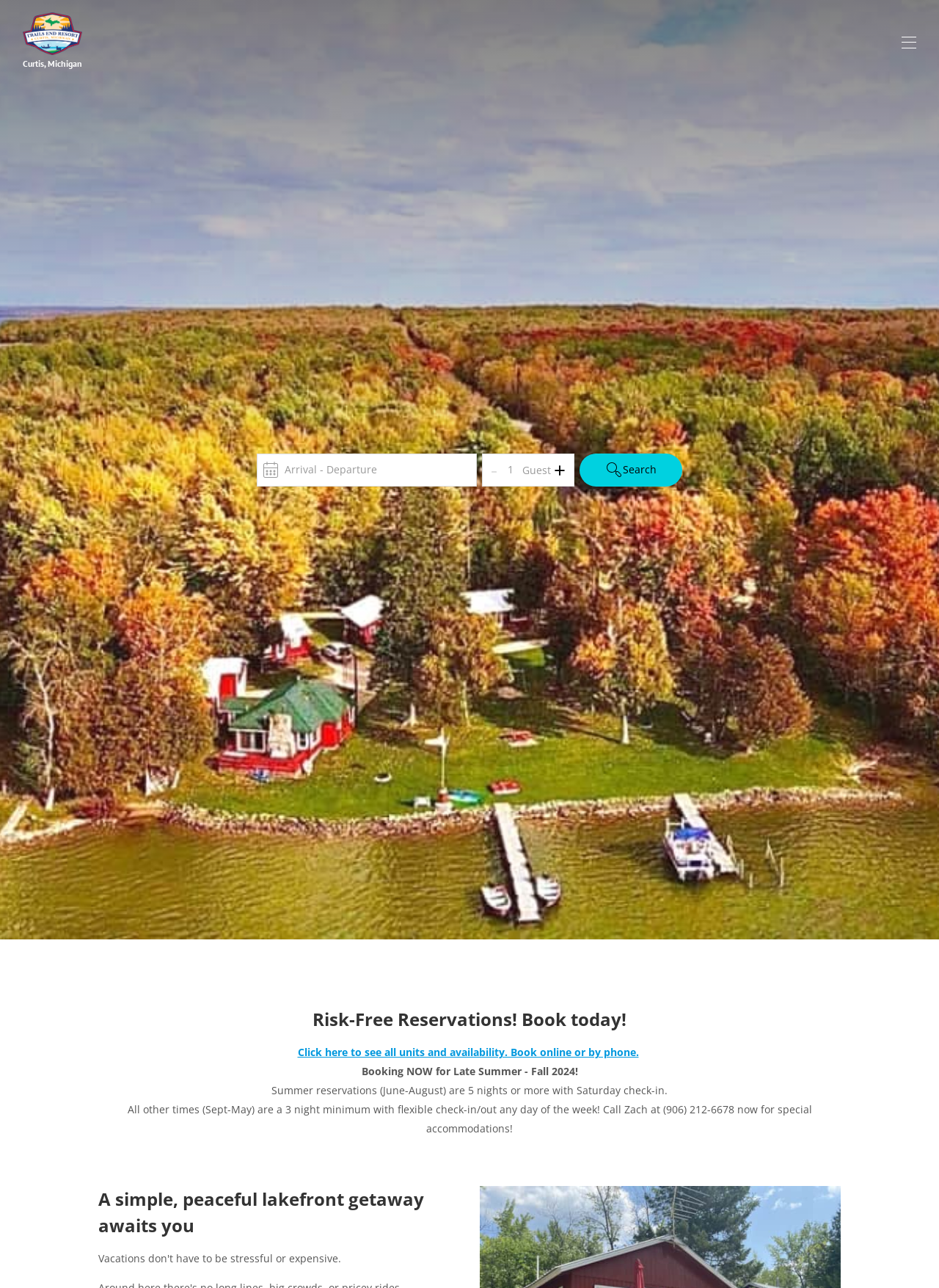What is the current availability button's status?
We need a detailed and exhaustive answer to the question. Please elaborate.

The current availability button's status can be found in the button element with bounding box coordinates [0.435, 0.11, 0.565, 0.125], which has an attribute 'expanded' set to 'False', indicating that it is not expanded.